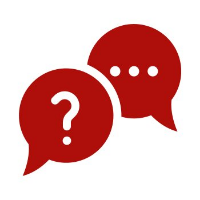Where might this imagery be used?
Provide a fully detailed and comprehensive answer to the question.

The caption suggests that such imagery is often associated with platforms that encourage interaction, whether in educational settings or community forums, inviting viewers to explore more through discussion.